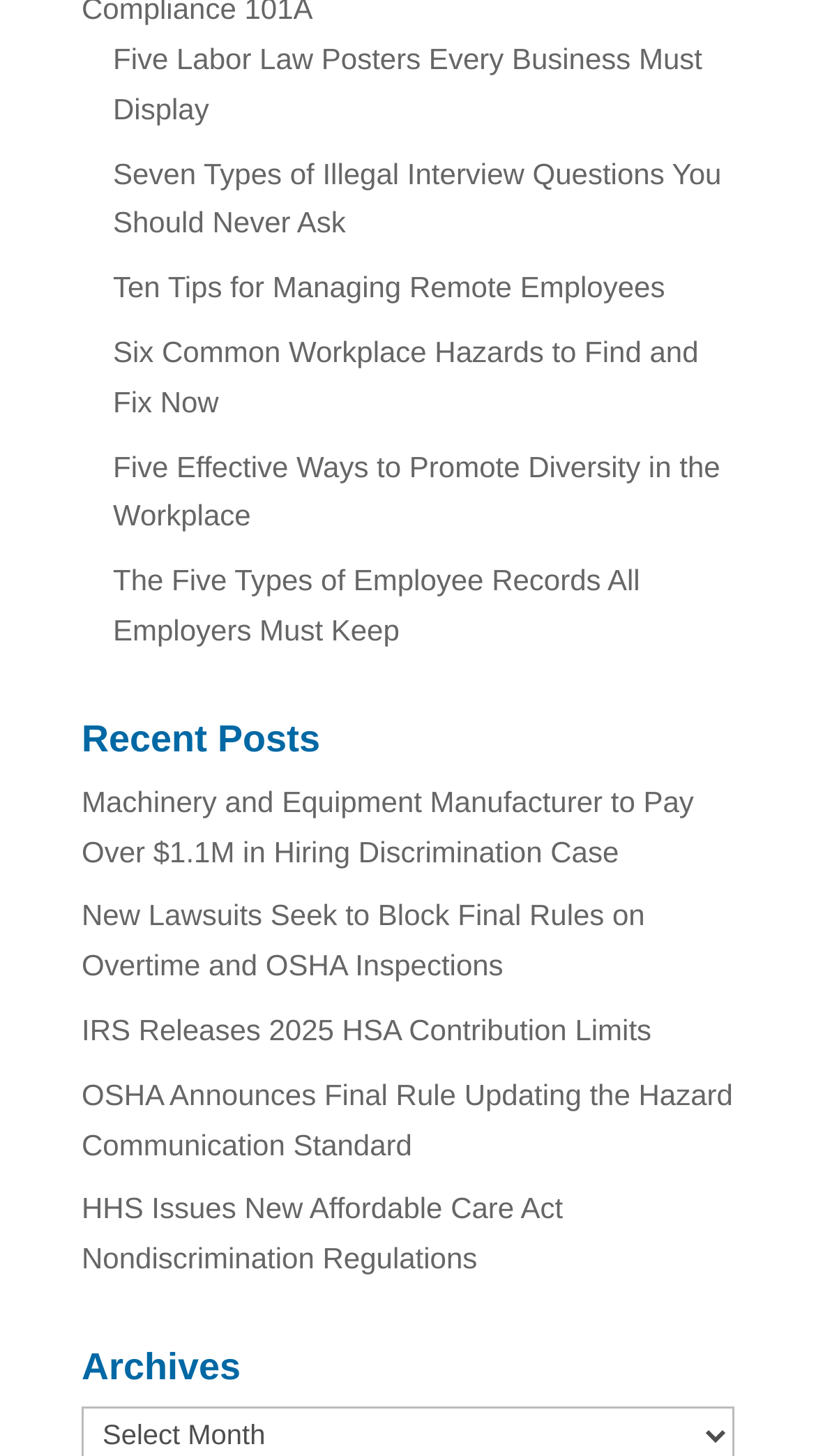What is the purpose of the webpage?
Please respond to the question thoroughly and include all relevant details.

The webpage appears to be a collection of resources and articles related to human resources and employment law, as evidenced by the links and headings on the page.